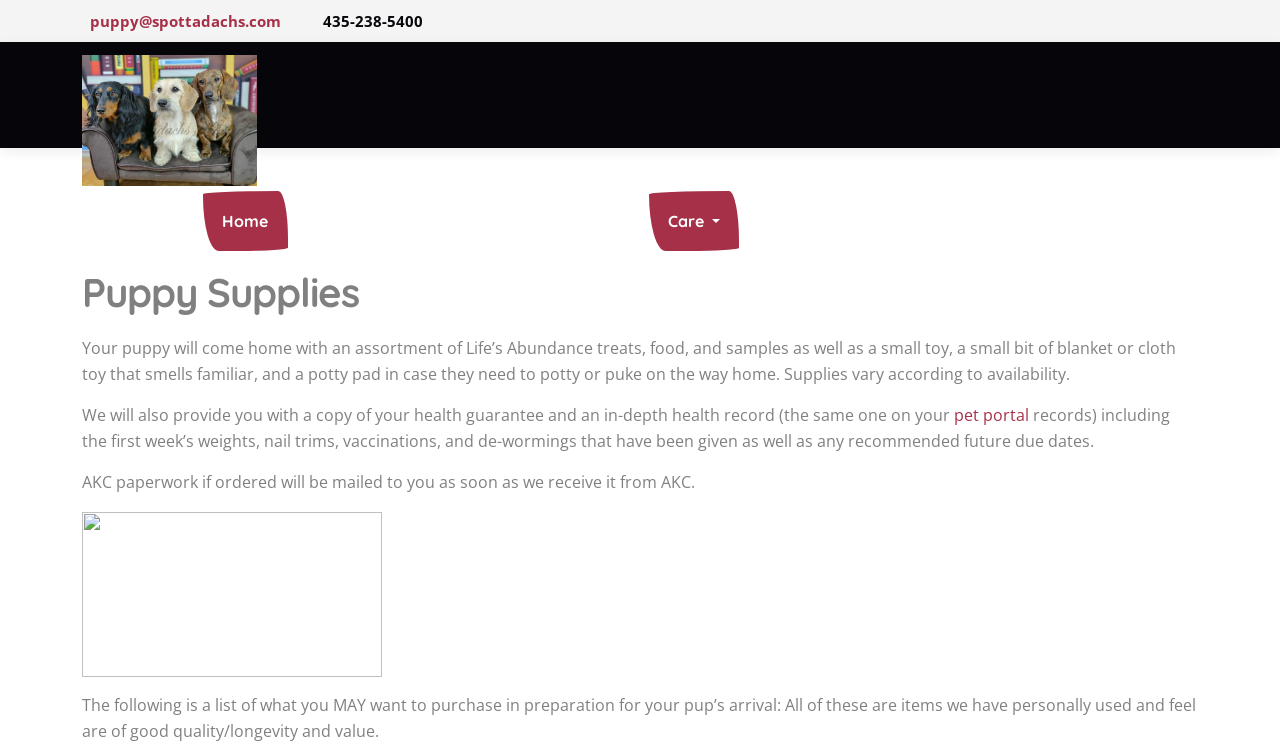Given the webpage screenshot, identify the bounding box of the UI element that matches this description: "pet portal".

[0.745, 0.54, 0.804, 0.569]